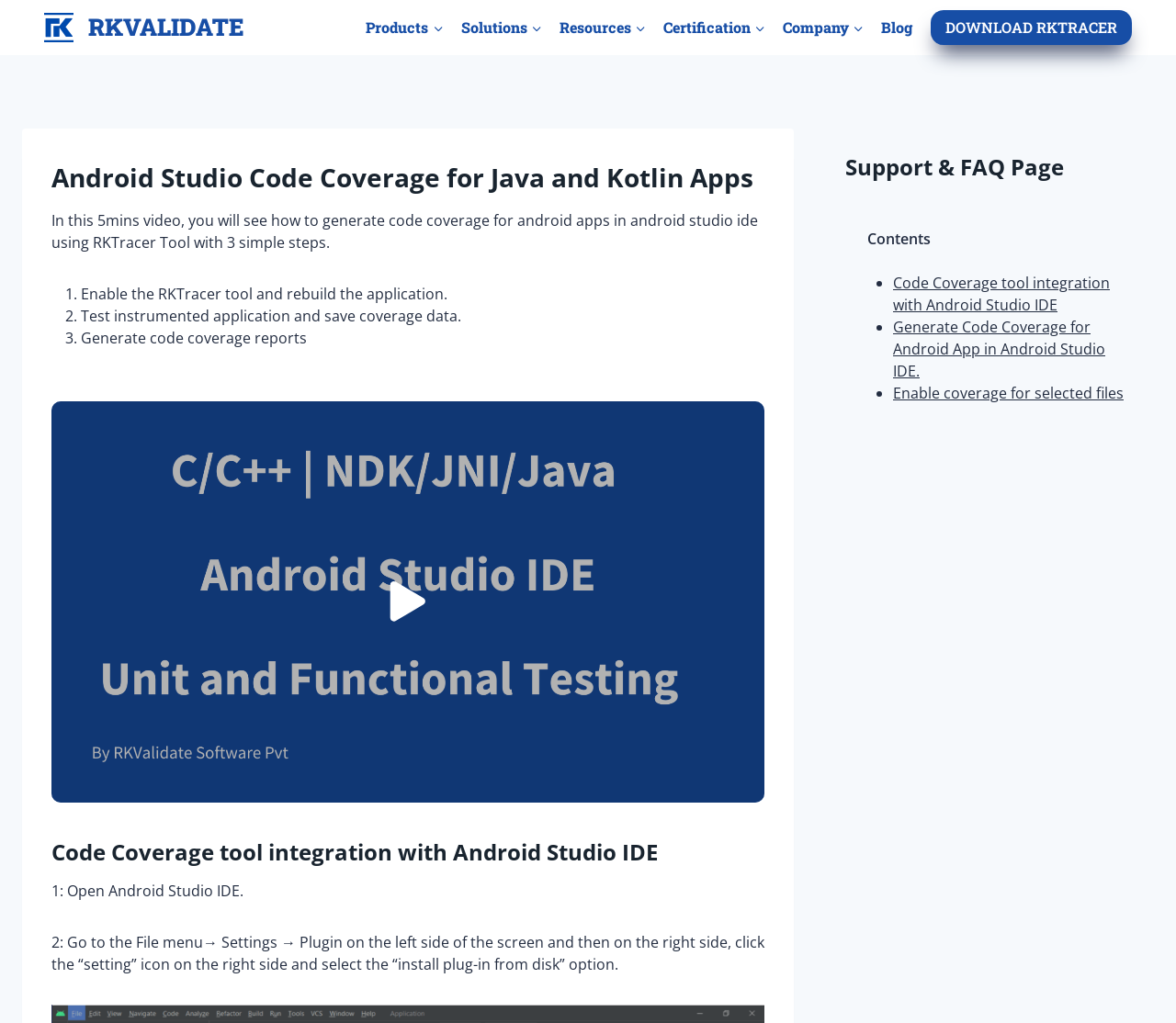Using the element description provided, determine the bounding box coordinates in the format (top-left x, top-left y, bottom-right x, bottom-right y). Ensure that all values are floating point numbers between 0 and 1. Element description: ProductsExpand

[0.304, 0.008, 0.384, 0.046]